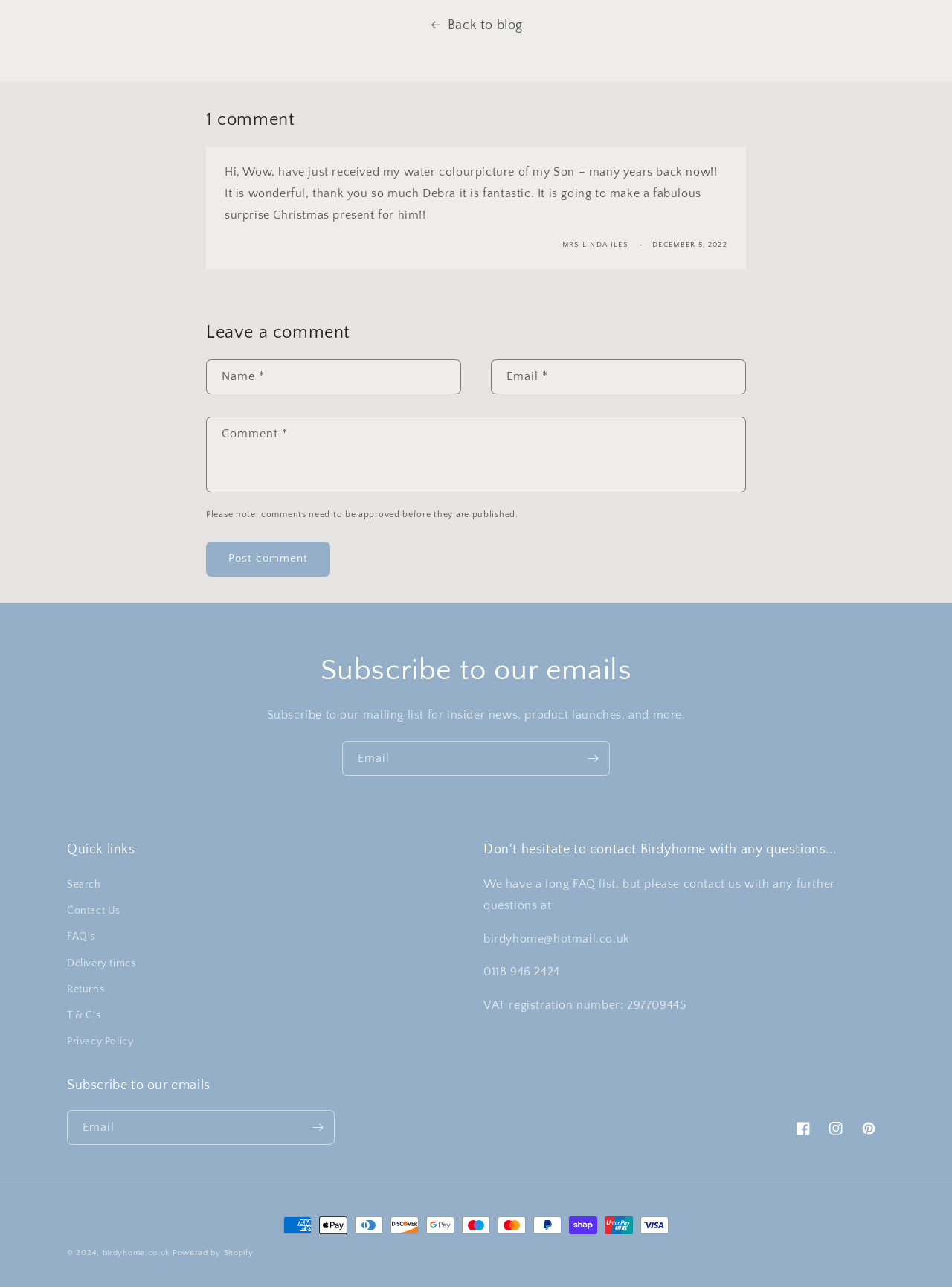Using the details in the image, give a detailed response to the question below:
What is the purpose of the 'Subscribe to our emails' section?

The purpose of the 'Subscribe to our emails' section is to allow users to subscribe to the website's mailing list in order to receive insider news, product launches, and more, as stated in the text 'Subscribe to our mailing list for insider news, product launches, and more'.